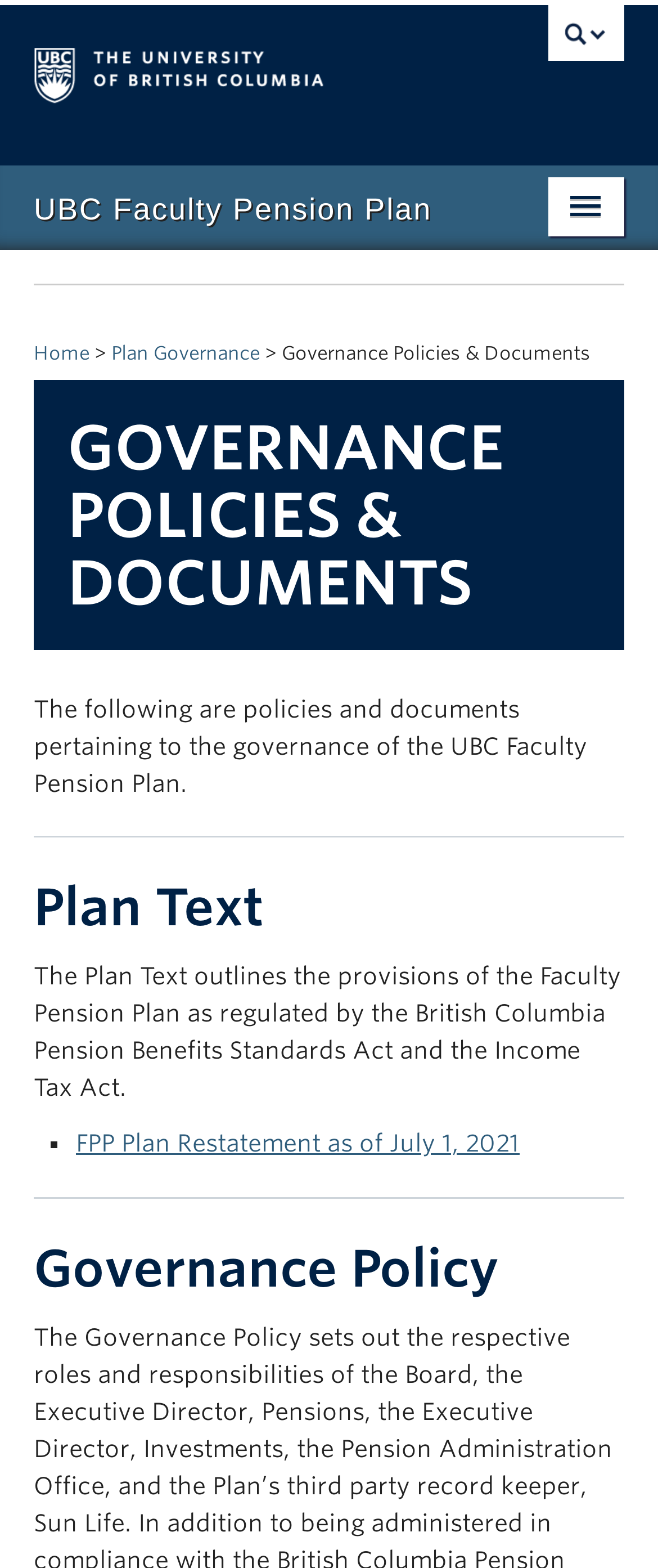What is the purpose of the Plan Text?
Based on the image, give a concise answer in the form of a single word or short phrase.

Outlines provisions of the Faculty Pension Plan